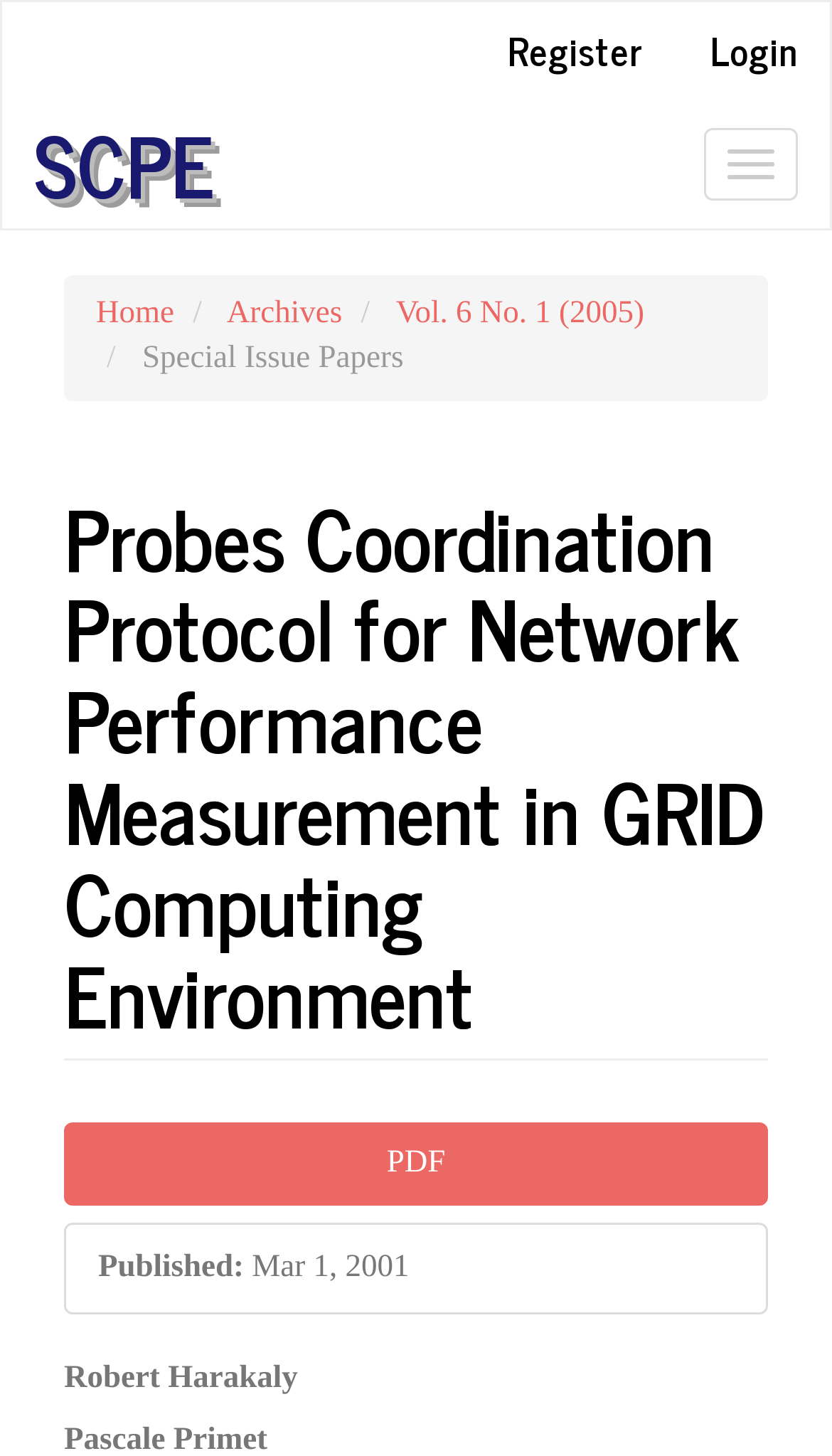Determine the bounding box coordinates of the UI element described below. Use the format (top-left x, top-left y, bottom-right x, bottom-right y) with floating point numbers between 0 and 1: Main Content

[0.1, 0.064, 0.222, 0.119]